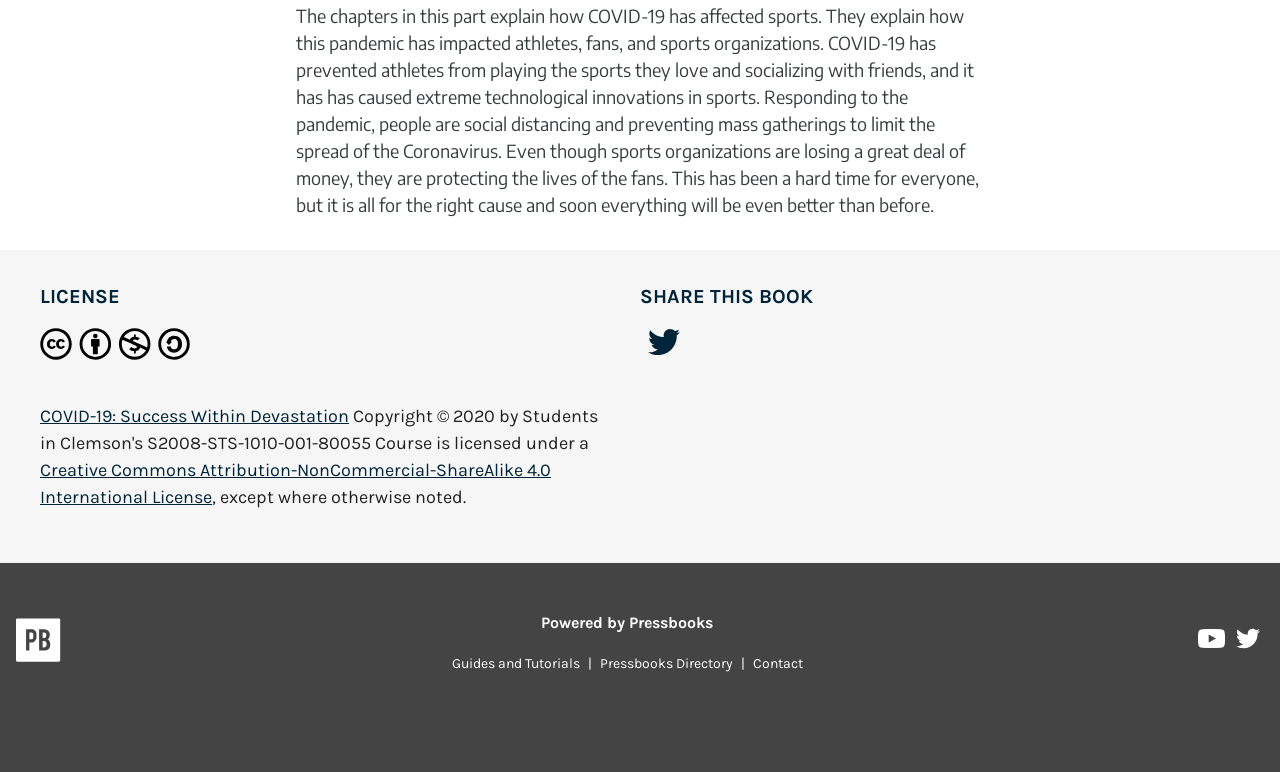Provide the bounding box coordinates for the area that should be clicked to complete the instruction: "Contact the website administrator".

[0.582, 0.849, 0.633, 0.871]